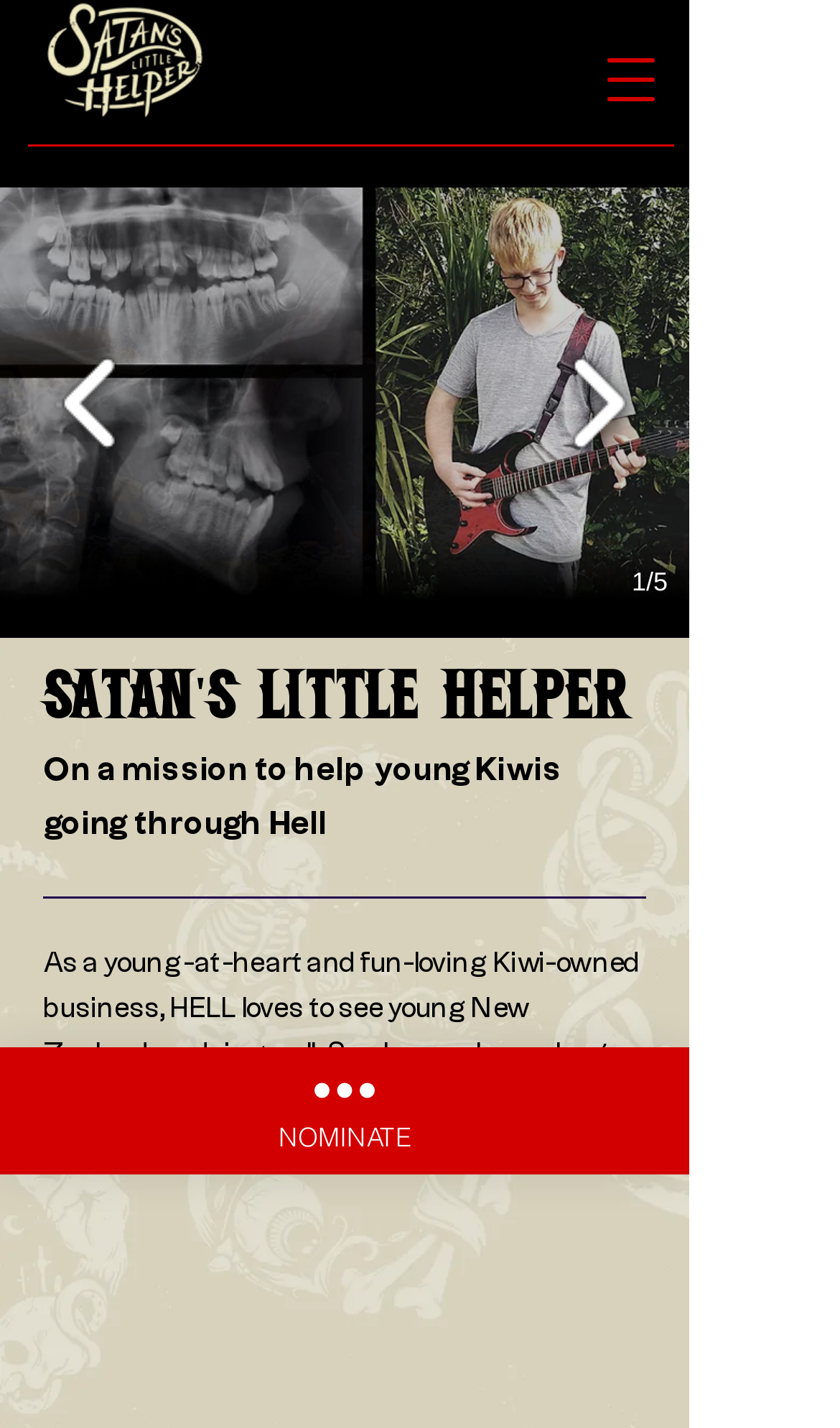Please provide a brief answer to the following inquiry using a single word or phrase:
How many images are in the slideshow gallery?

At least 1